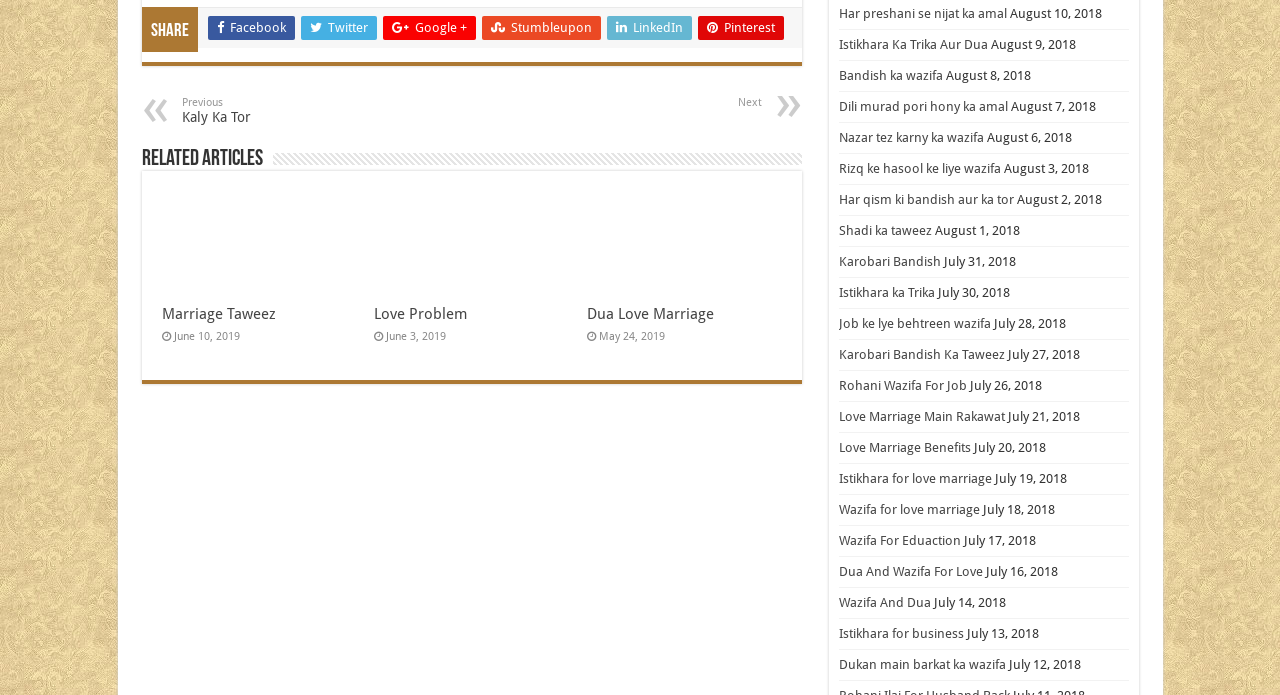What is the title of the first related article?
Using the image, answer in one word or phrase.

Marriage Taweez